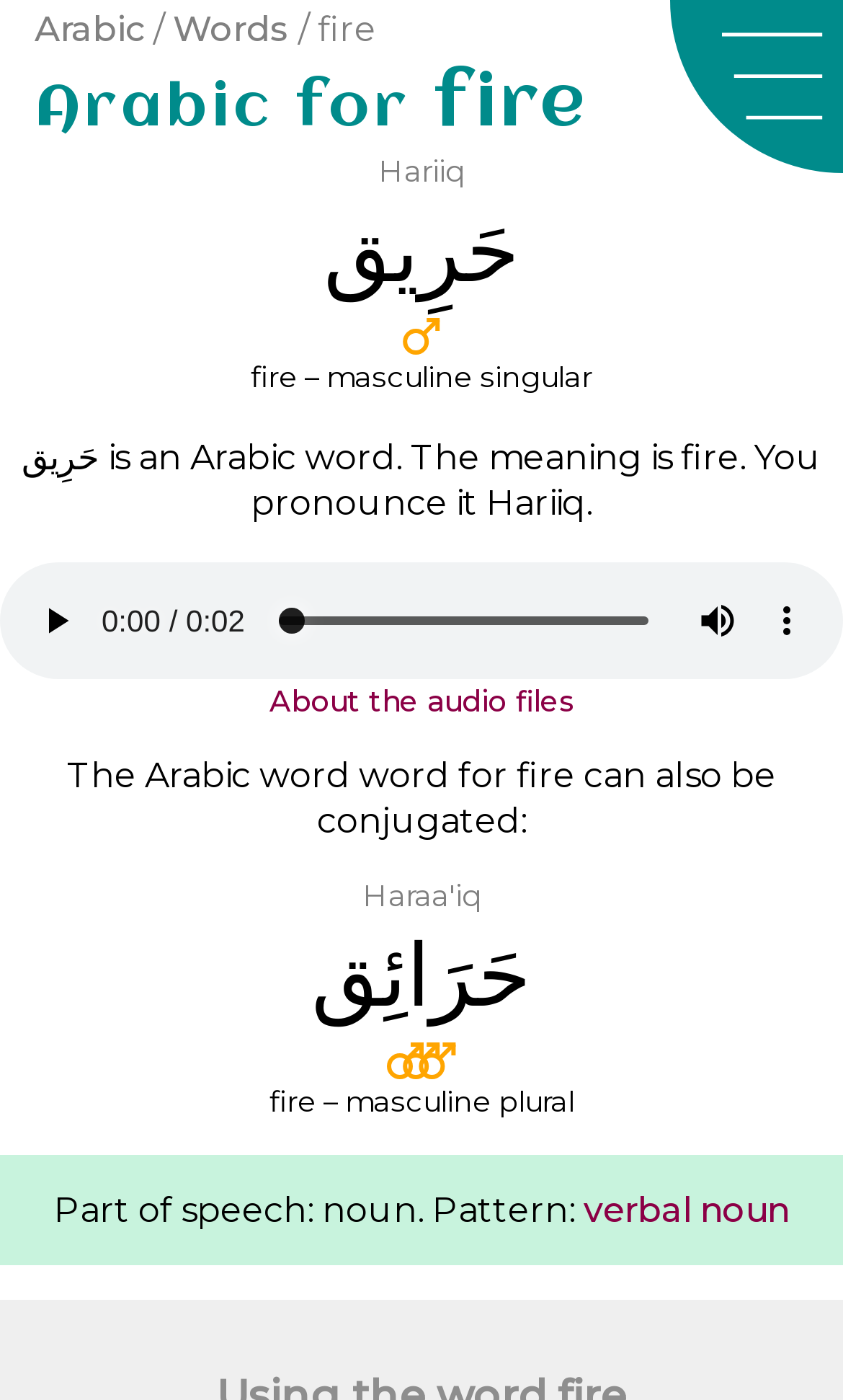From the element description Words, predict the bounding box coordinates of the UI element. The coordinates must be specified in the format (top-left x, top-left y, bottom-right x, bottom-right y) and should be within the 0 to 1 range.

[0.205, 0.006, 0.344, 0.036]